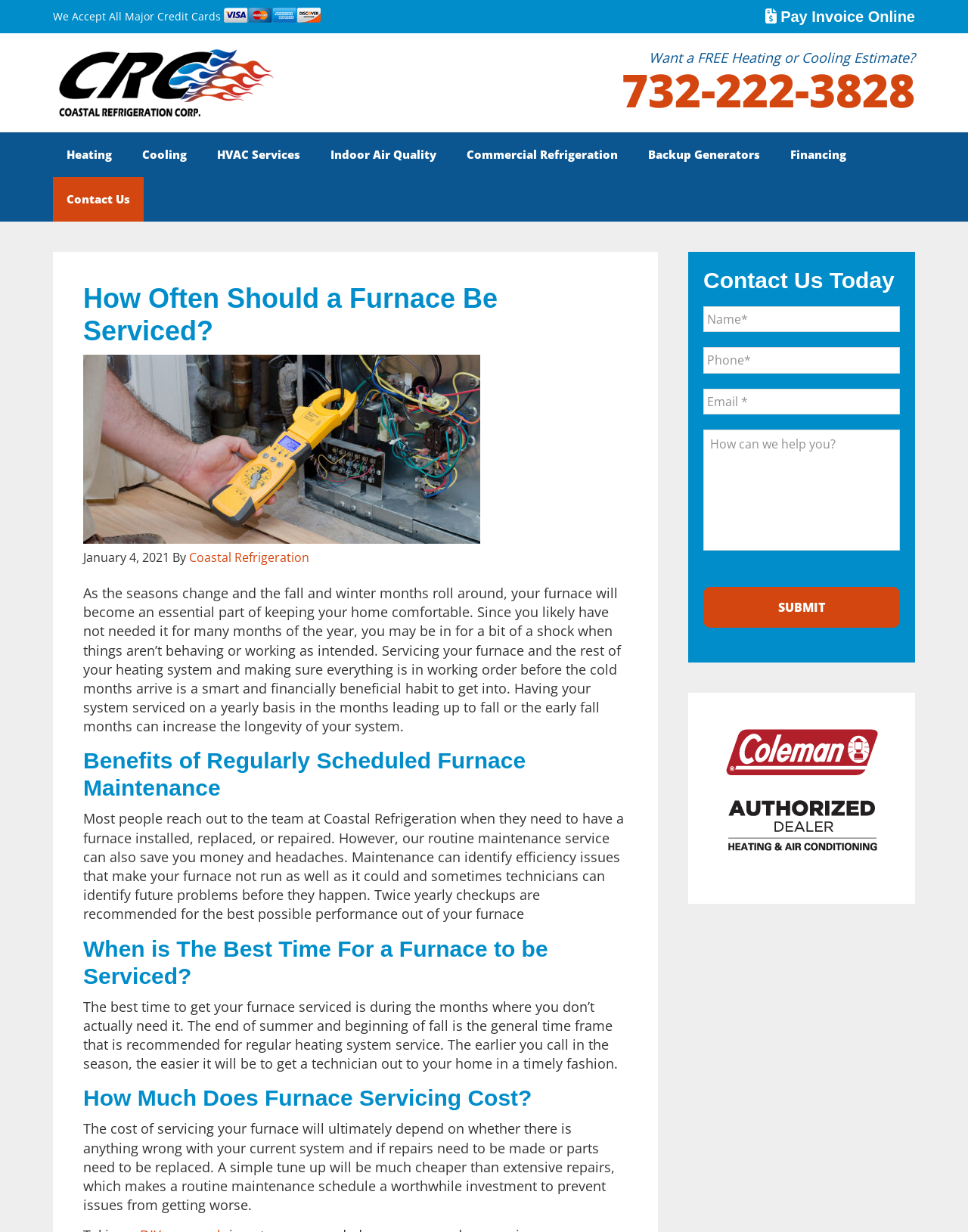Write an extensive caption that covers every aspect of the webpage.

This webpage is about Coastal Refrigeration Corp, a company that provides furnace repair services in Monmouth, Ocean, and Middlesex County NJ. At the top of the page, there are four "Skip to" links, followed by a credit card logo and a "Pay Invoice Online" section. Below that, there is a navigation menu with seven links: "Heating", "Cooling", "HVAC Services", "Indoor Air Quality", "Commercial Refrigeration", "Backup Generators", and "Financing". 

The main content of the page is divided into sections. The first section has a heading "How Often Should a Furnace Be Serviced?" and an image related to furnace servicing. Below that, there is a paragraph of text discussing the importance of servicing one's furnace before the cold months arrive. 

The next section has a heading "Benefits of Regularly Scheduled Furnace Maintenance" and explains how regular maintenance can identify efficiency issues and prevent future problems. 

The following sections have headings "When is The Best Time For a Furnace to be Serviced?" and "How Much Does Furnace Servicing Cost?", and provide information on the best time to service a furnace and the cost of servicing, respectively. 

On the right side of the page, there is a sidebar with a heading "Contact Us Today" and a form with fields for name, phone, email, and a message, as well as a "Submit" button. There is also a small image below the navigation menu.